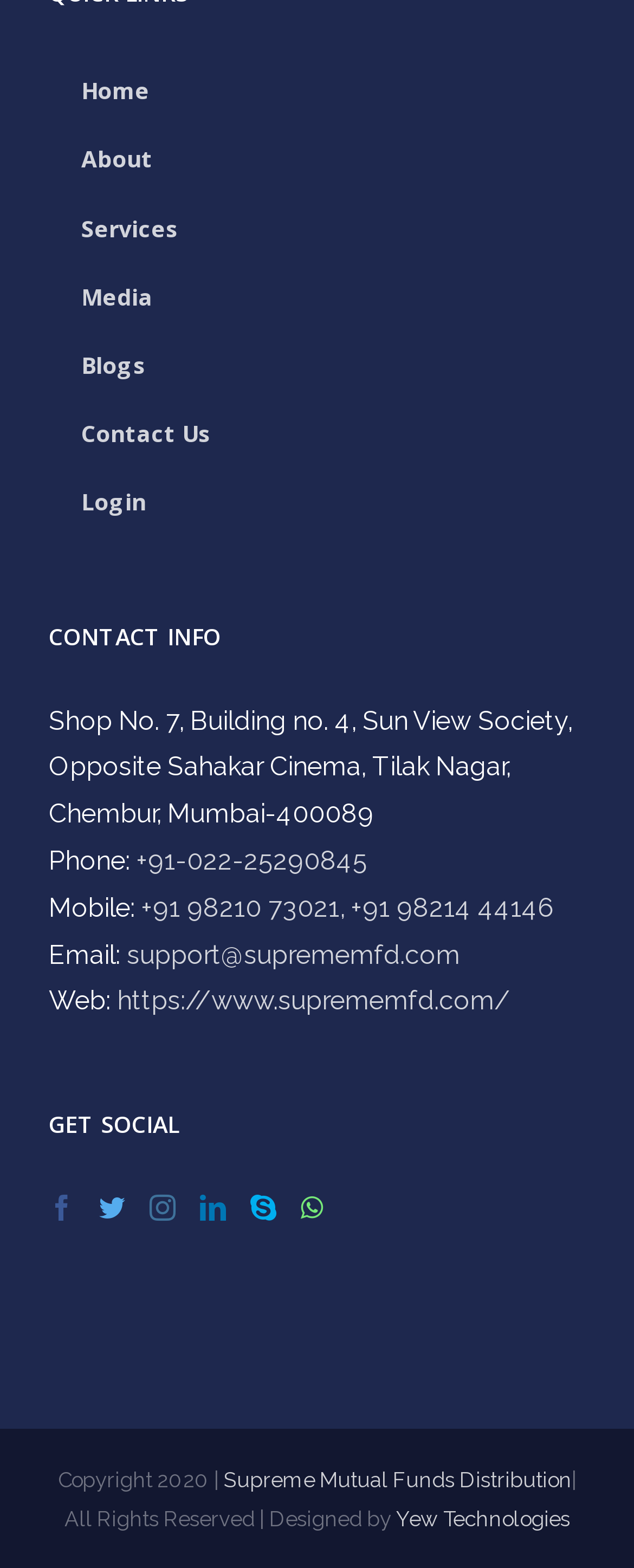Find the bounding box coordinates of the element to click in order to complete this instruction: "Click on Home". The bounding box coordinates must be four float numbers between 0 and 1, denoted as [left, top, right, bottom].

[0.077, 0.037, 0.921, 0.08]